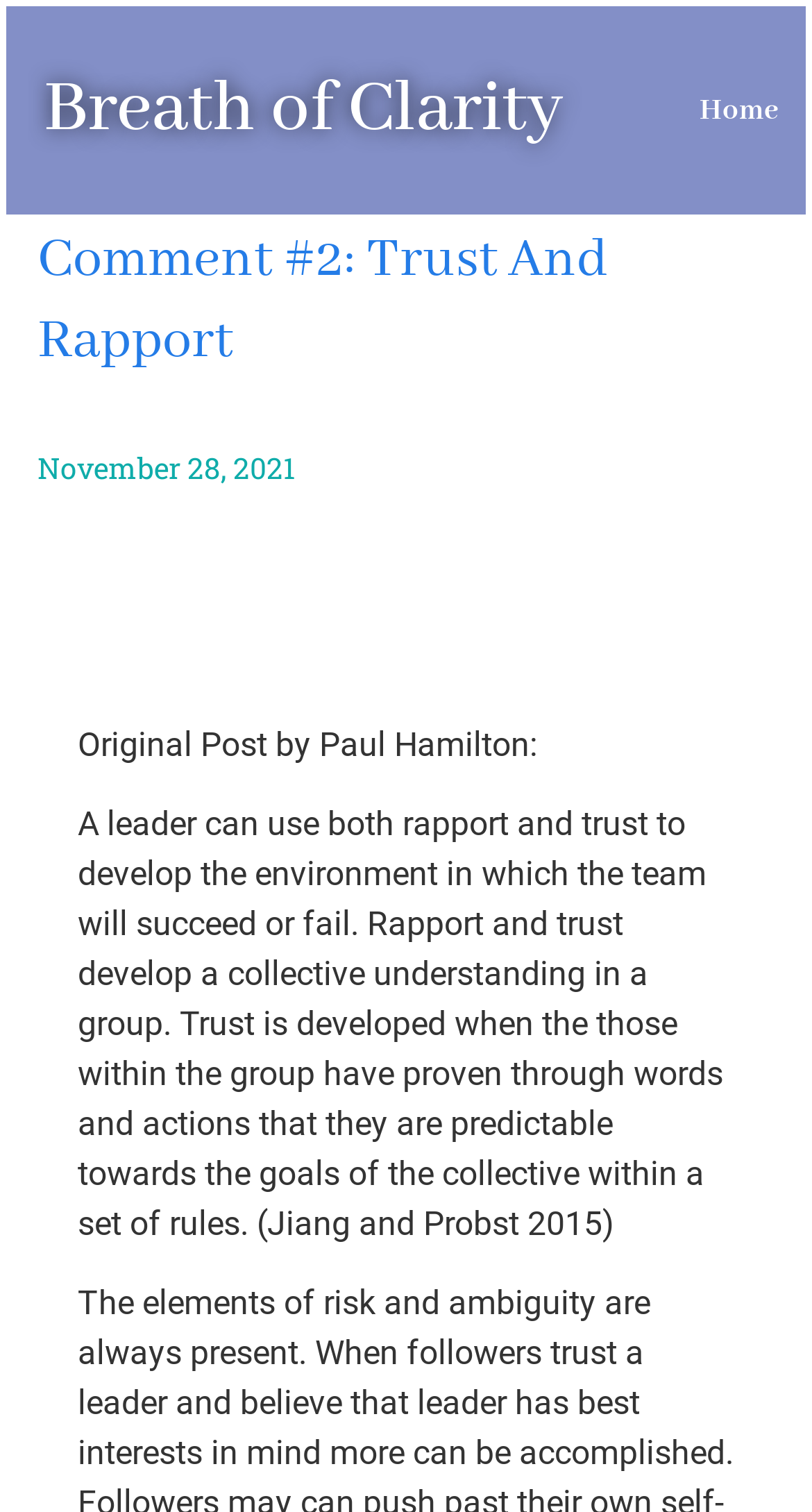Give a concise answer using only one word or phrase for this question:
What do rapport and trust develop in a group?

collective understanding